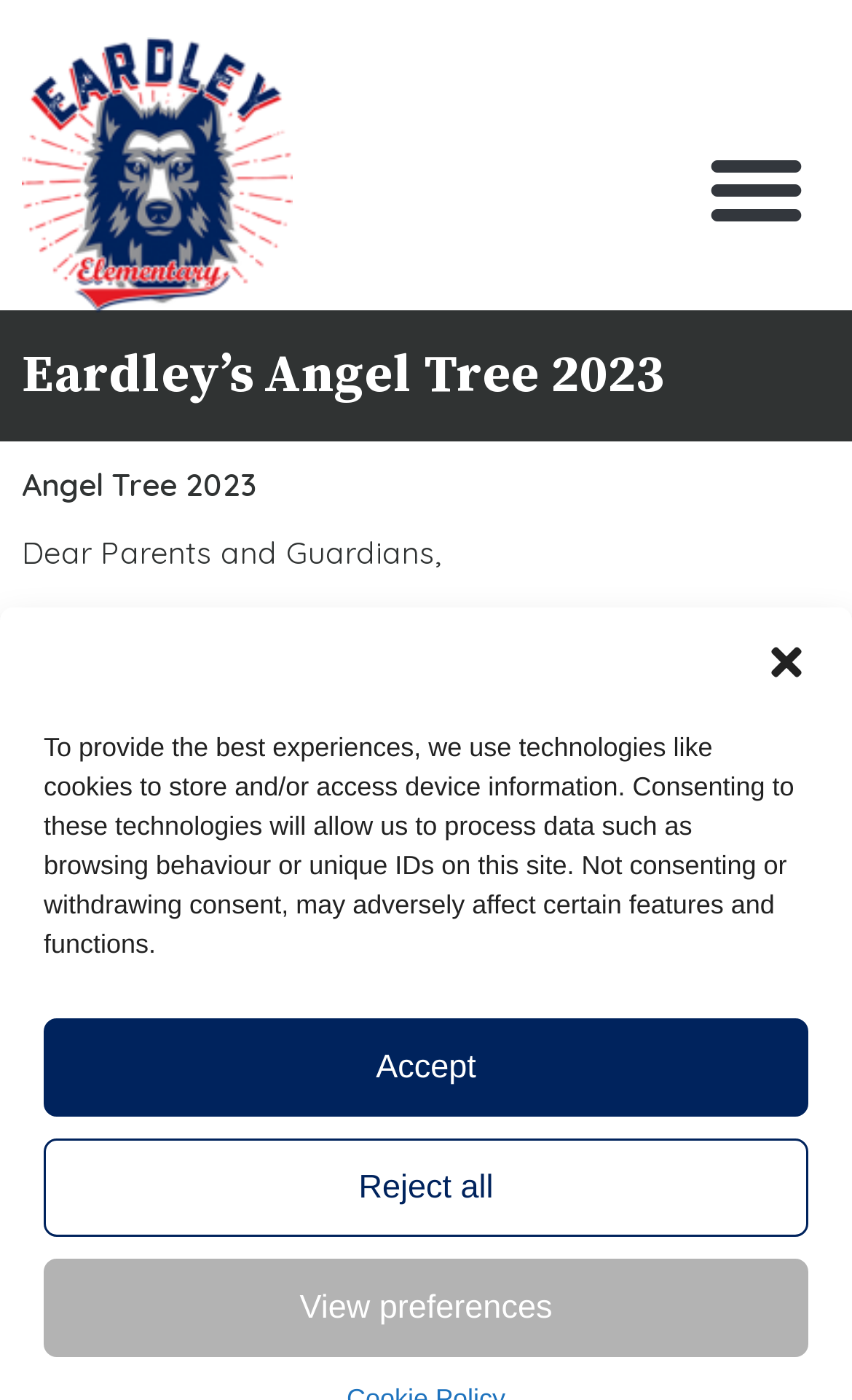Provide the bounding box coordinates of the HTML element this sentence describes: "aria-label="Close dialogue"".

[0.897, 0.457, 0.949, 0.489]